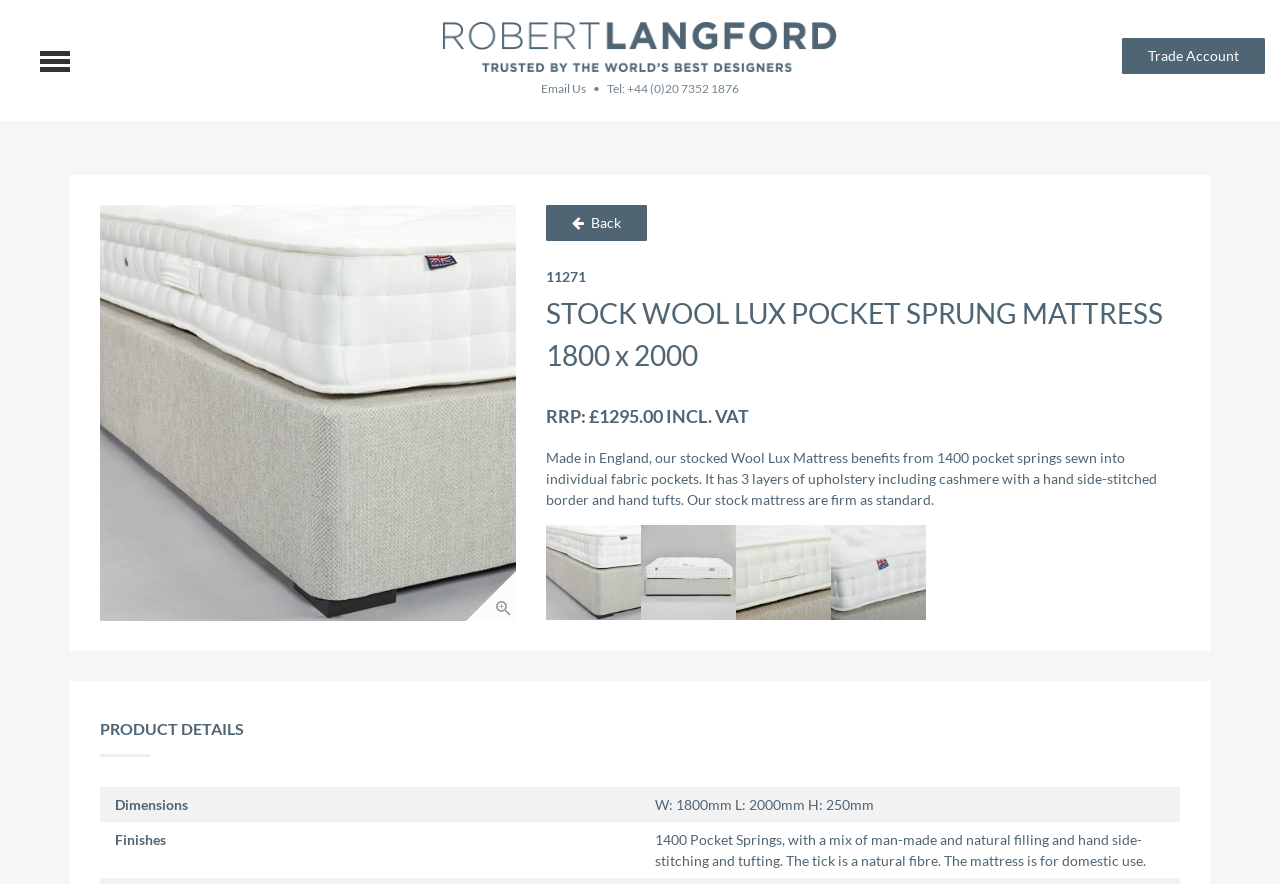Extract the bounding box coordinates for the UI element described by the text: "Trade Account". The coordinates should be in the form of [left, top, right, bottom] with values between 0 and 1.

[0.877, 0.043, 0.988, 0.084]